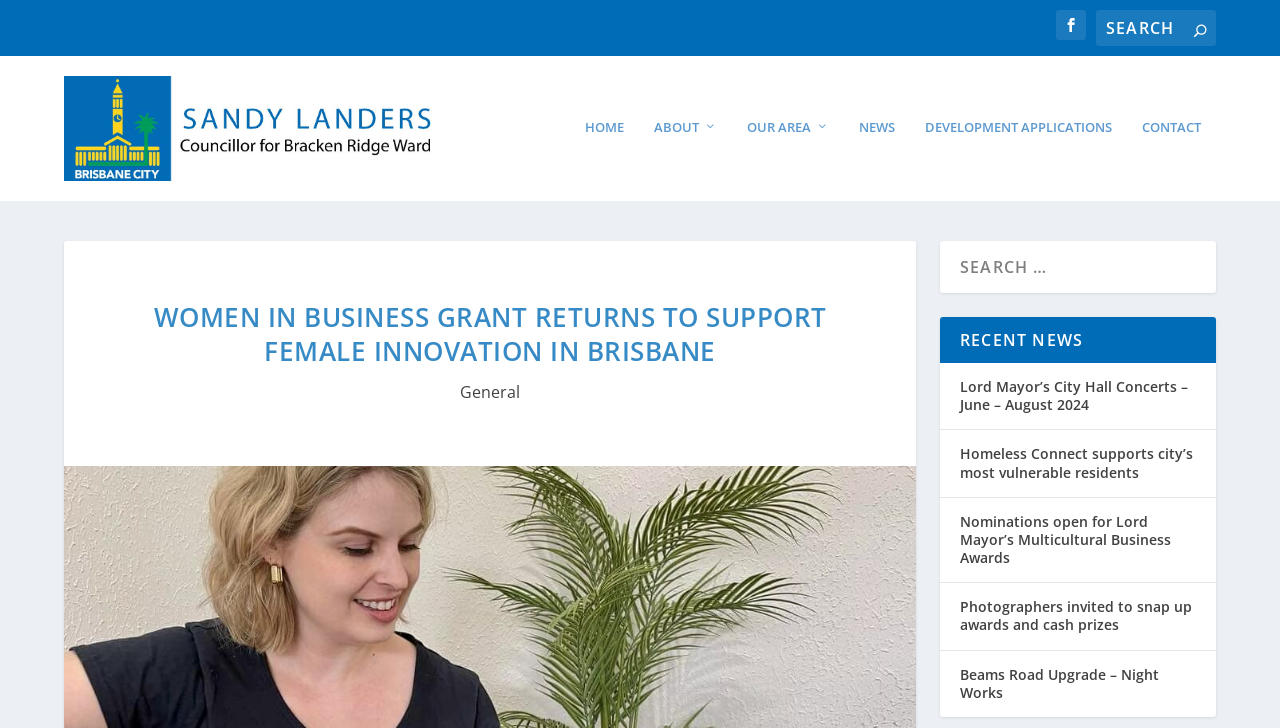What is the last news item listed? Refer to the image and provide a one-word or short phrase answer.

Beams Road Upgrade – Night Works